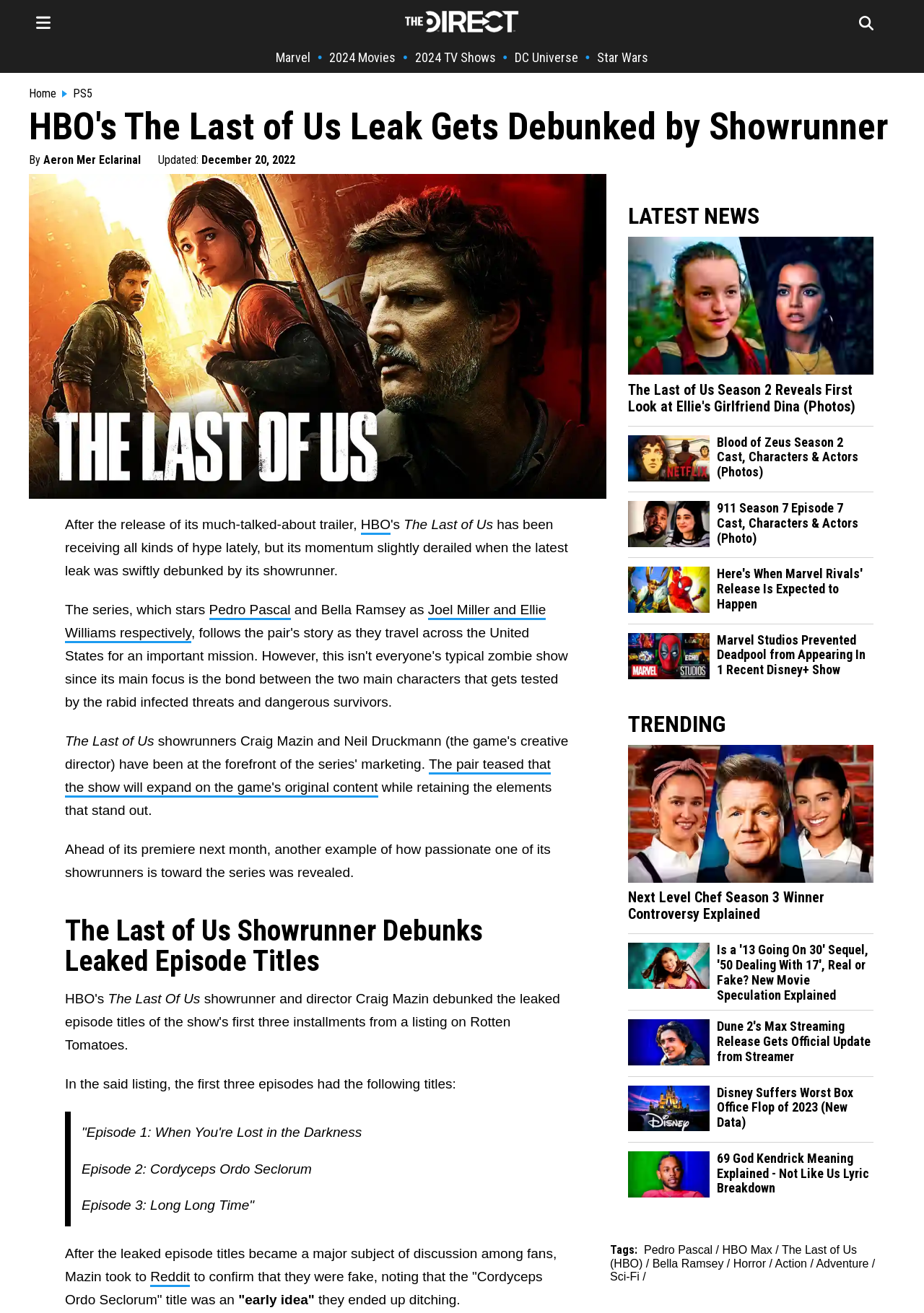What is the name of the platform where the showrunner confirmed the leaked episode titles were fake?
Ensure your answer is thorough and detailed.

The answer can be found in the article content, where it is mentioned that 'Mazin took to Reddit to confirm that they were fake'.